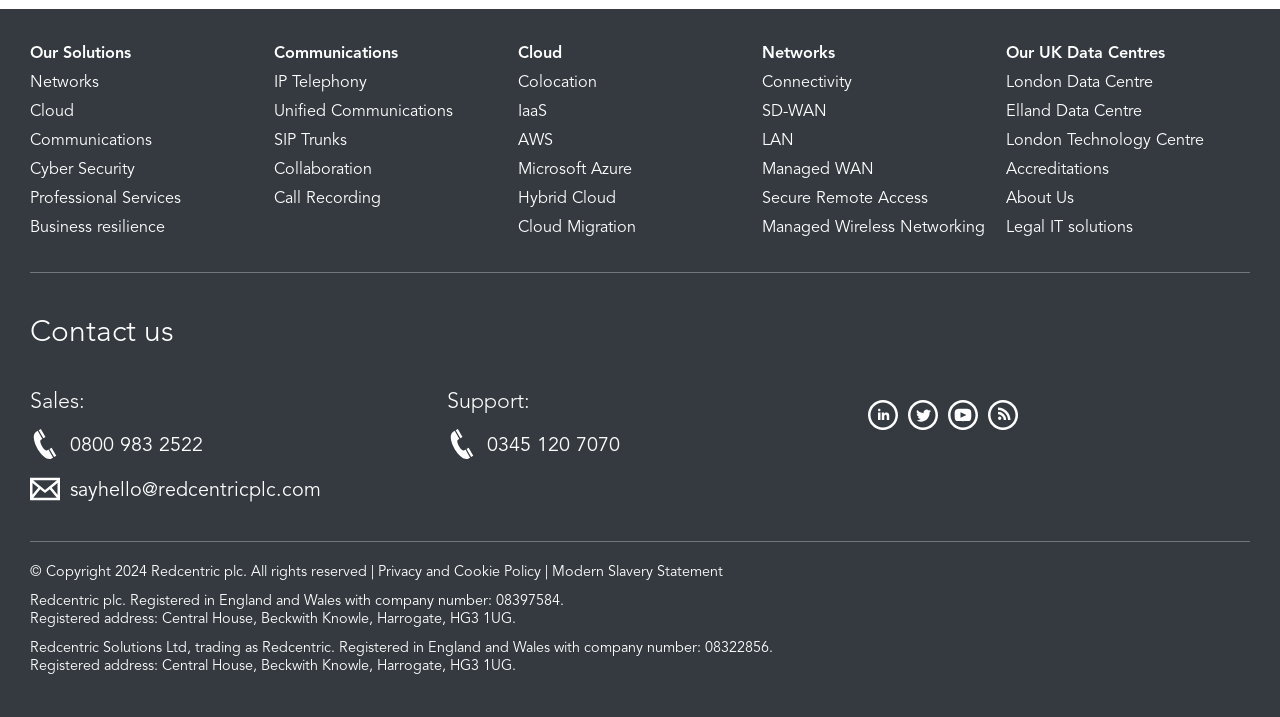Using the element description: "AWS", determine the bounding box coordinates for the specified UI element. The coordinates should be four float numbers between 0 and 1, [left, top, right, bottom].

[0.405, 0.185, 0.432, 0.208]